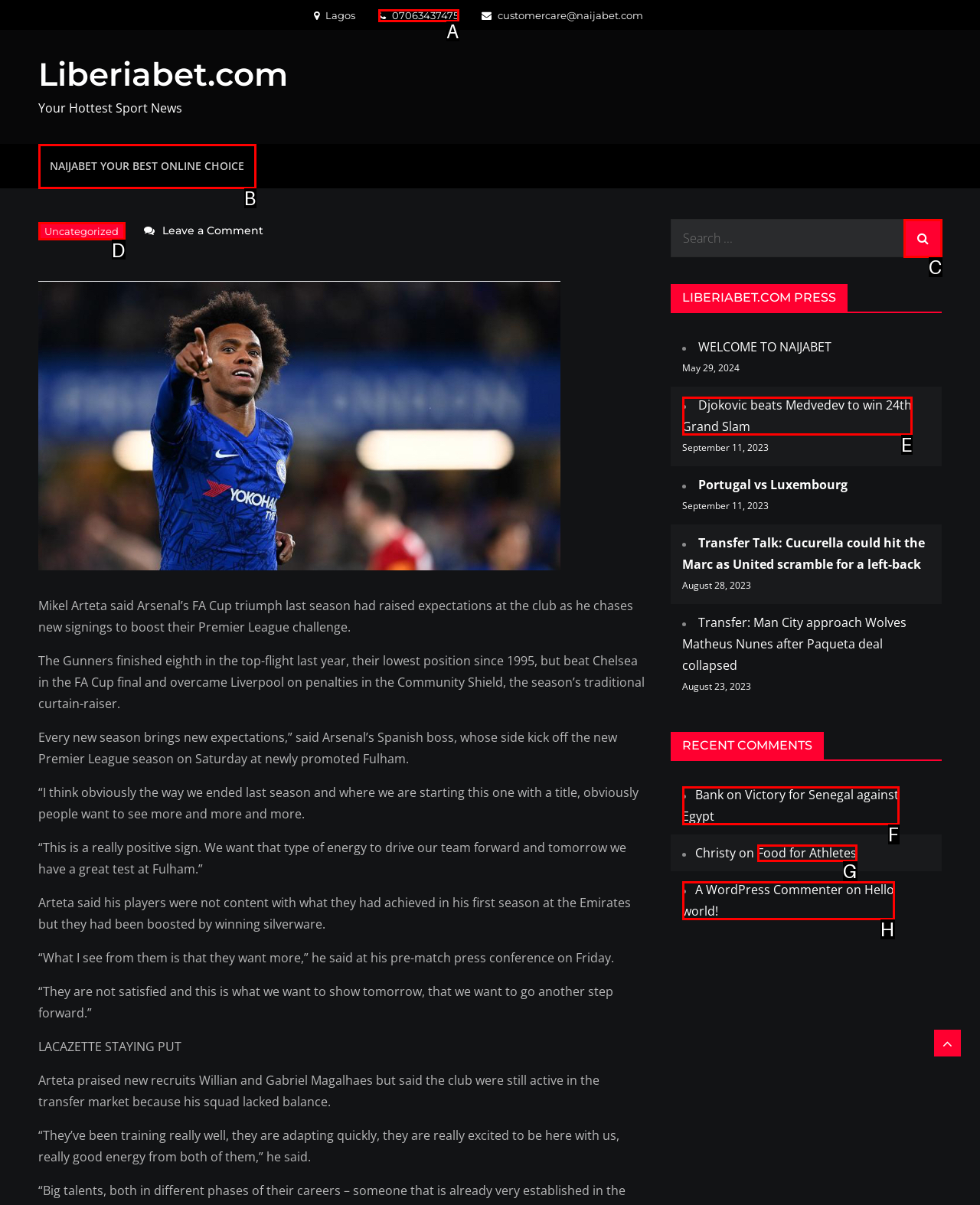Find the HTML element that matches the description: Hello world!
Respond with the corresponding letter from the choices provided.

H